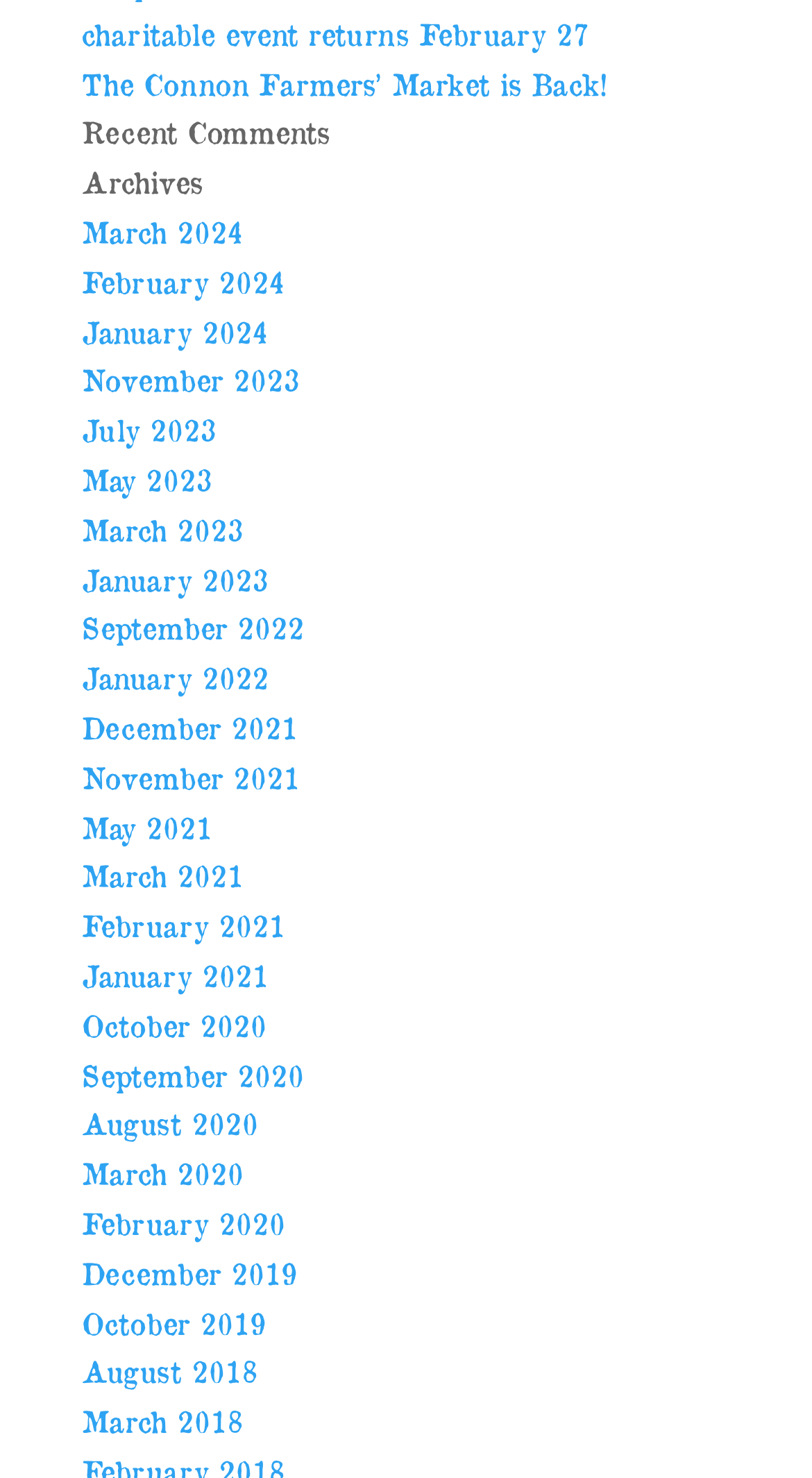Reply to the question with a single word or phrase:
What is the earliest year with a link?

2018